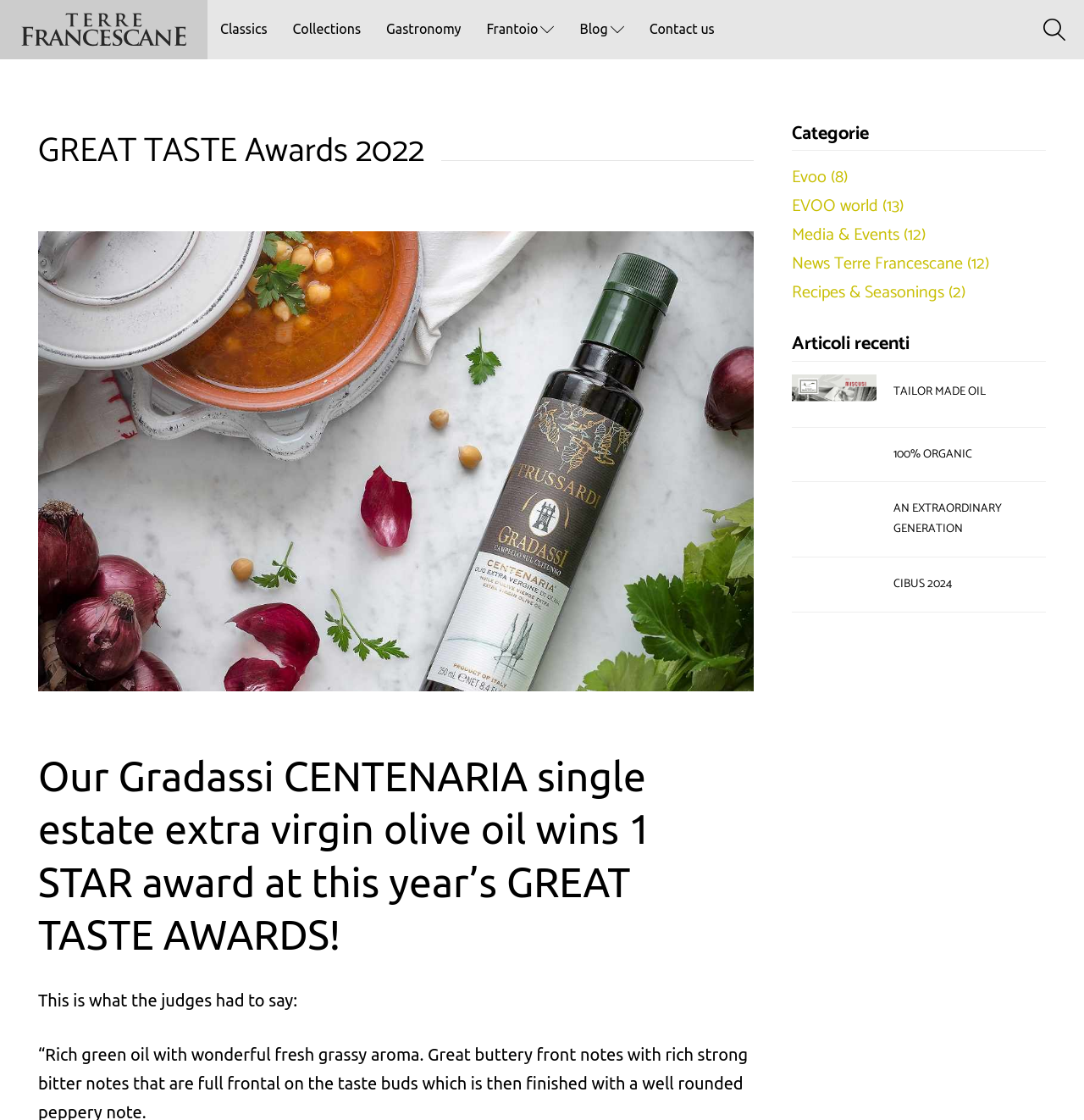Point out the bounding box coordinates of the section to click in order to follow this instruction: "Check the NEWS section".

None